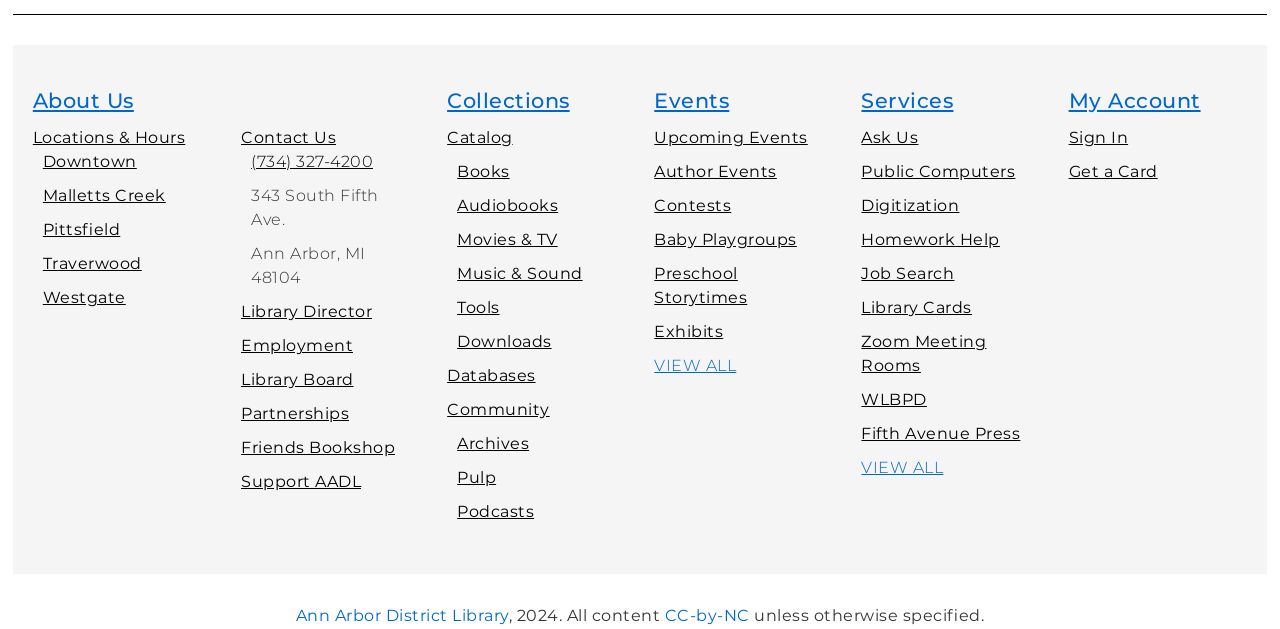Locate the bounding box coordinates of the clickable area needed to fulfill the instruction: "Follow Evans Halshaw on Facebook".

None